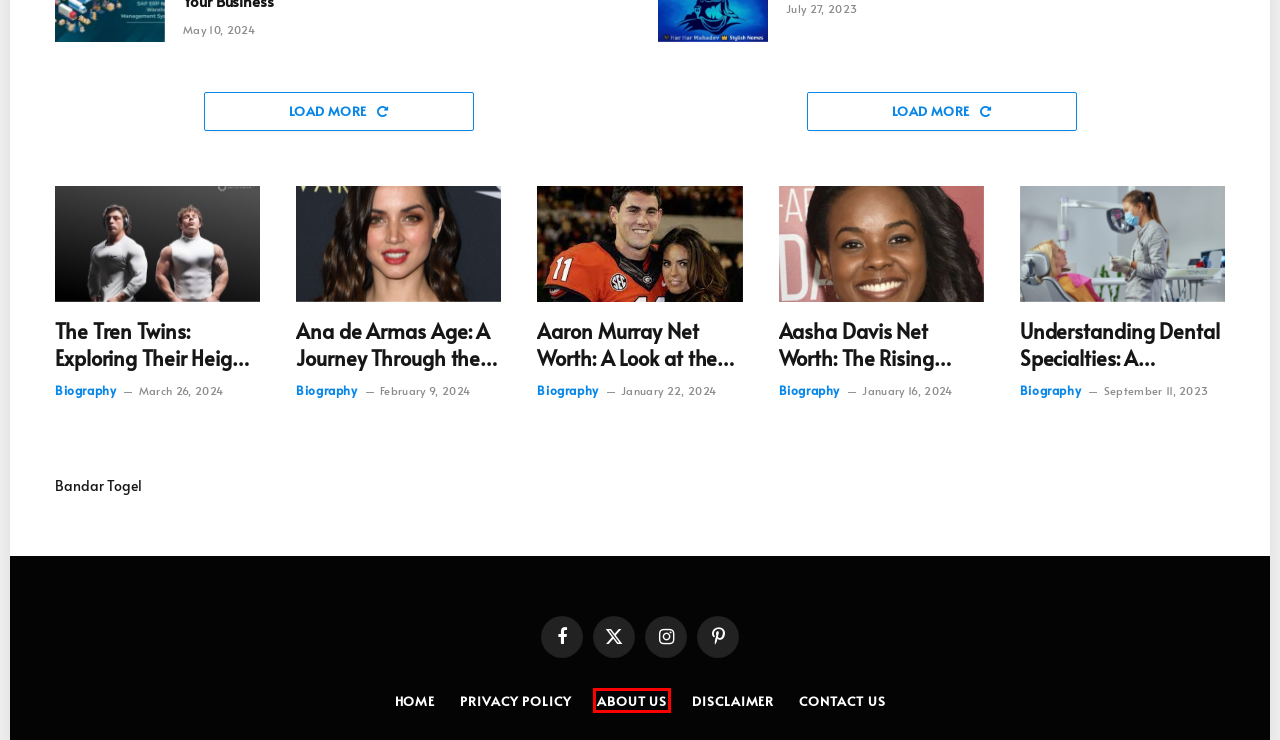Consider the screenshot of a webpage with a red bounding box around an element. Select the webpage description that best corresponds to the new page after clicking the element inside the red bounding box. Here are the candidates:
A. About Us » SohoHindipro
B. Aaron Murray Net Worth: A Look At The Former NFL Quarterback's Wealth » SohoHindipro
C. Disclaimer » SohoHindipro
D. Animating The Future: Top Trends Transforming The Animation Industry In 2024 » SohoHindipro
E. Aasha Davis Net Worth: The Rising Star's Wealth And Career Journey » SohoHindipro
F. The Tren Twins: Exploring Their Height And Net Worth » SohoHindipro
G. Understanding Dental Specialties: A Comprehensive Guide To Your Oral Health Care Options
H. Ana De Armas Age: A Journey Through The Life Of The Cuban Actress » SohoHindipro

A